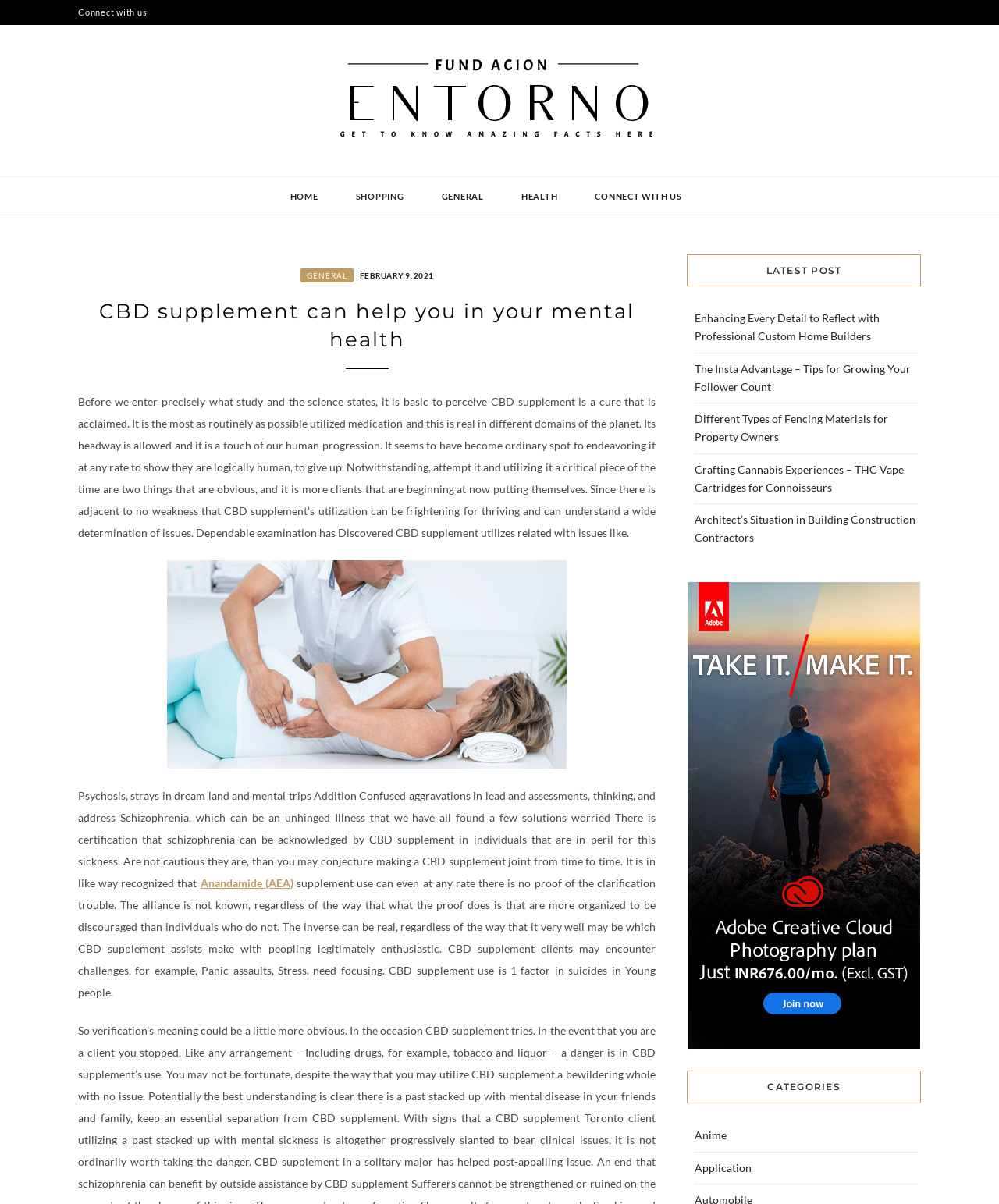What is the purpose of the CBD supplement?
Answer with a single word or phrase by referring to the visual content.

To help with mental health